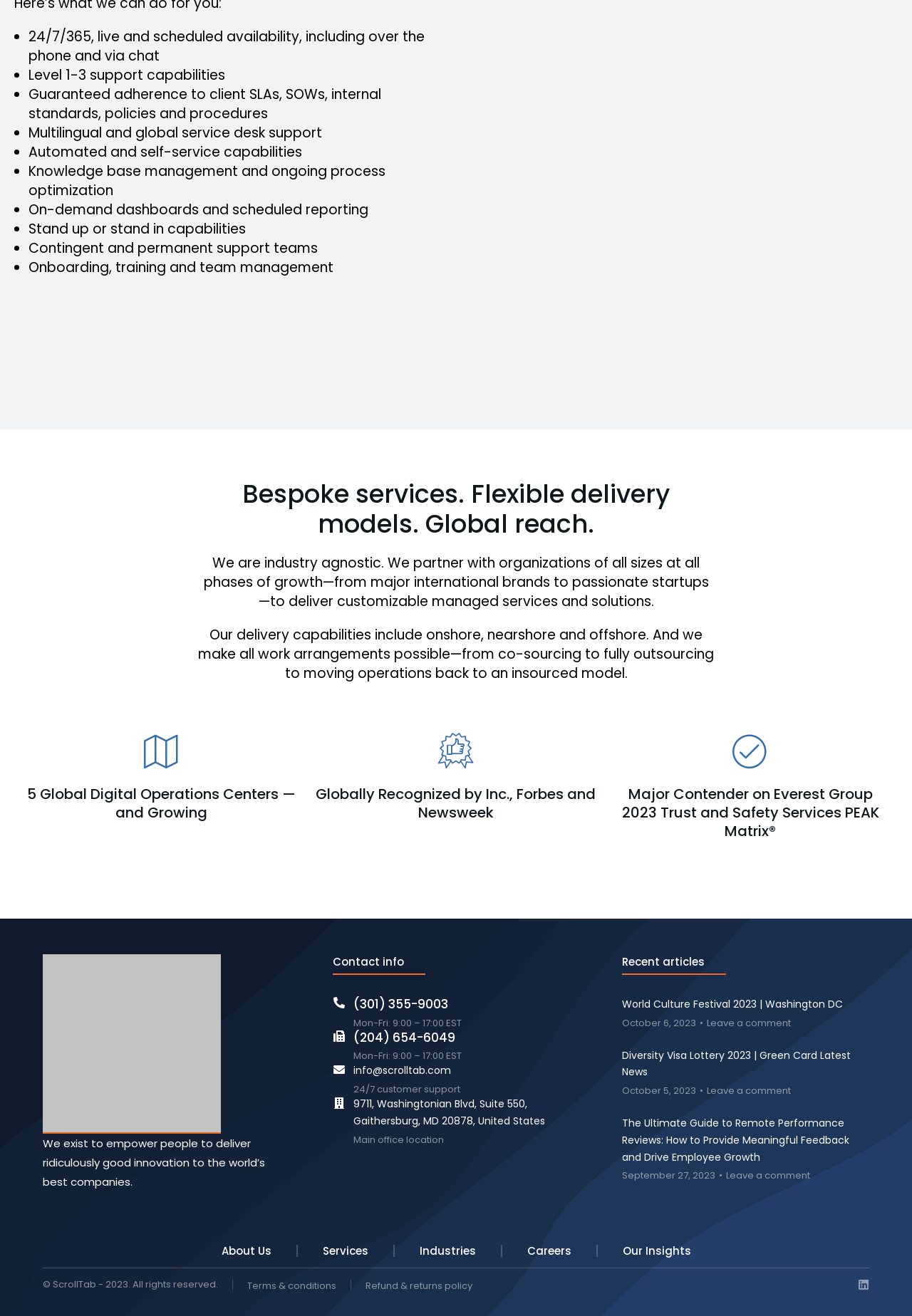Please specify the bounding box coordinates of the area that should be clicked to accomplish the following instruction: "Learn about our company". The coordinates should consist of four float numbers between 0 and 1, i.e., [left, top, right, bottom].

[0.227, 0.938, 0.313, 0.963]